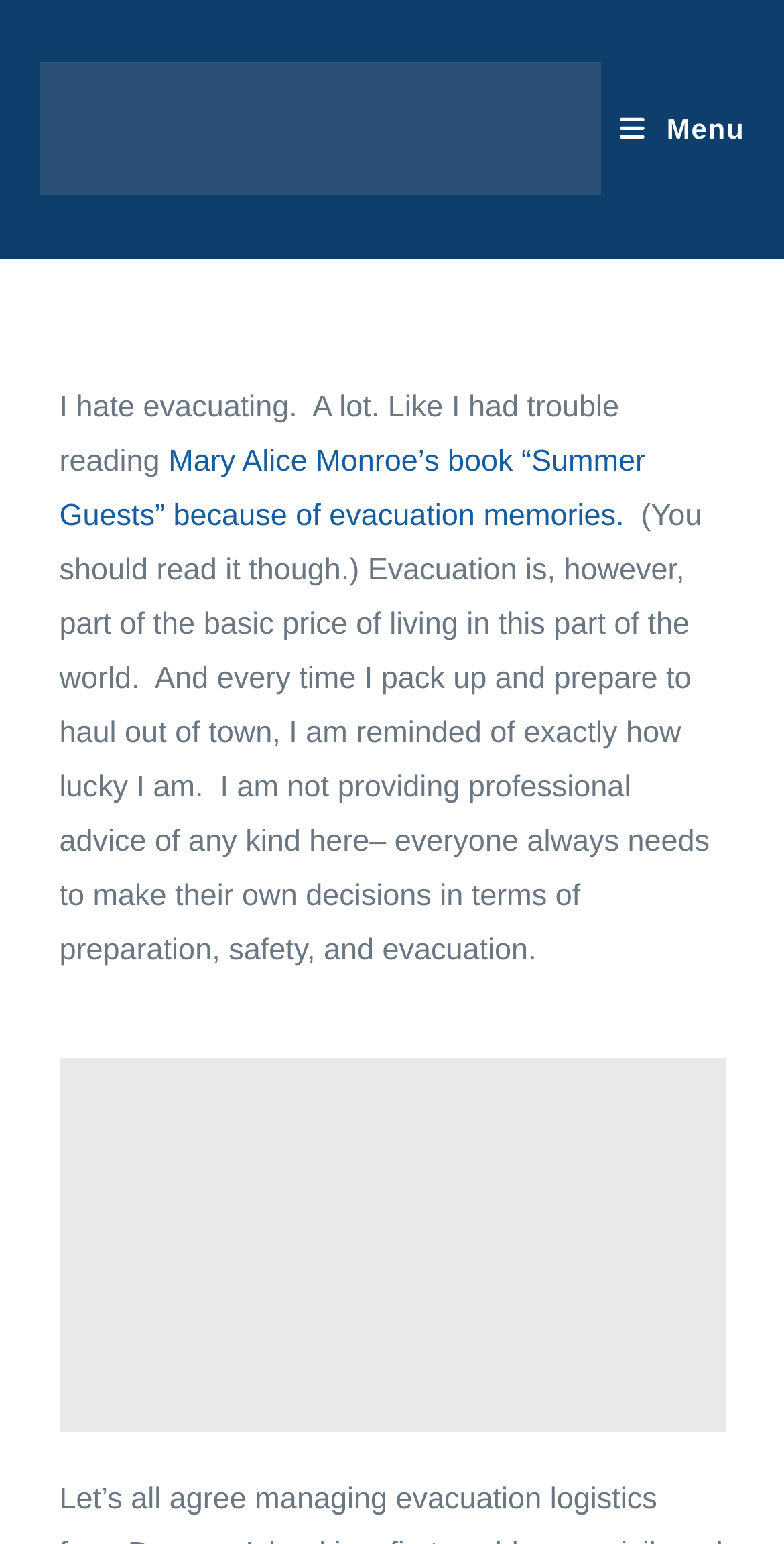Please answer the following question using a single word or phrase: 
What is the name of the book mentioned in the text?

Summer Guests